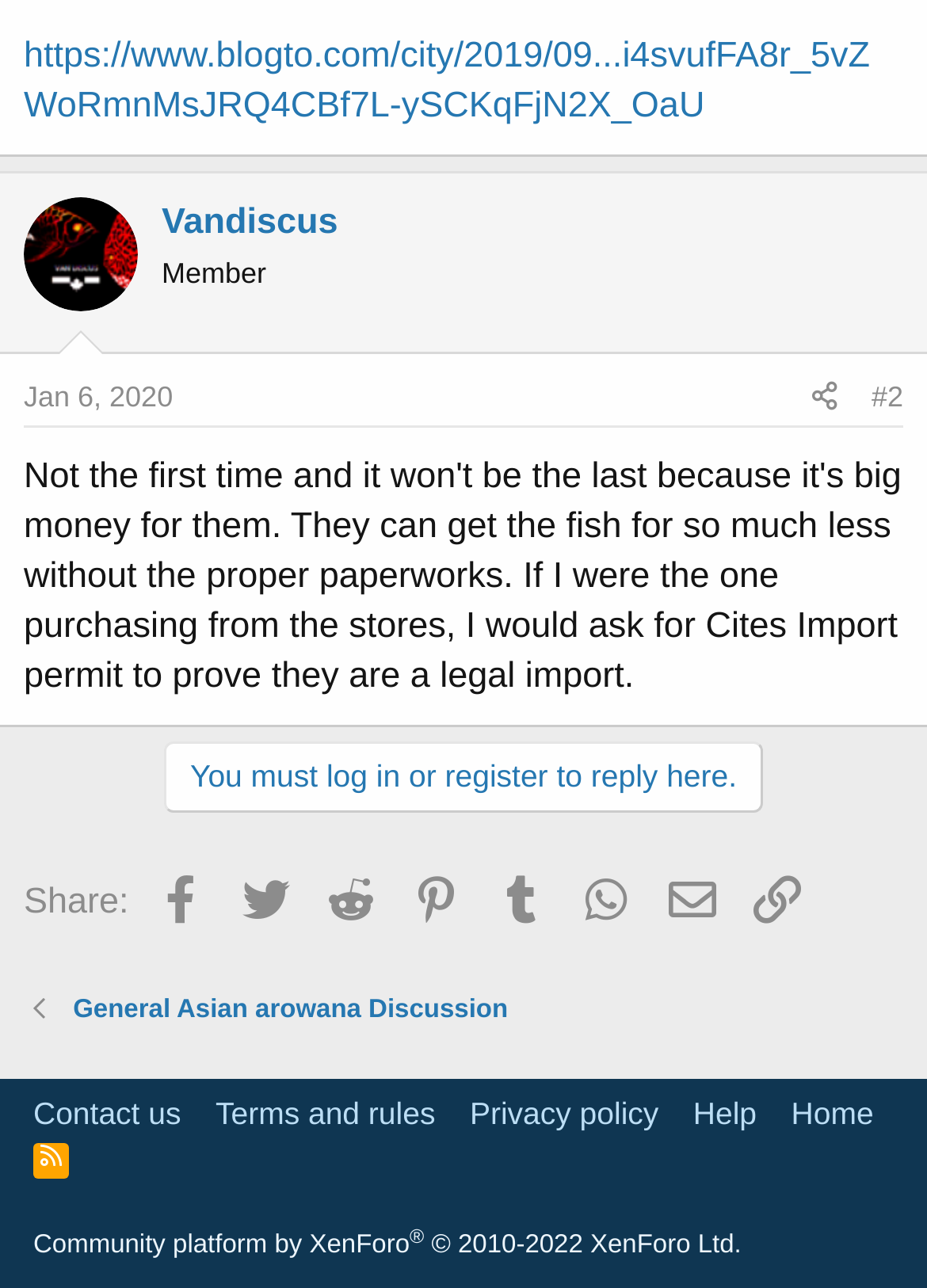What is the date of the article?
Using the information from the image, provide a comprehensive answer to the question.

The date of the article can be found in the link element with the text 'Jan 6, 2020' which is located above the article content.